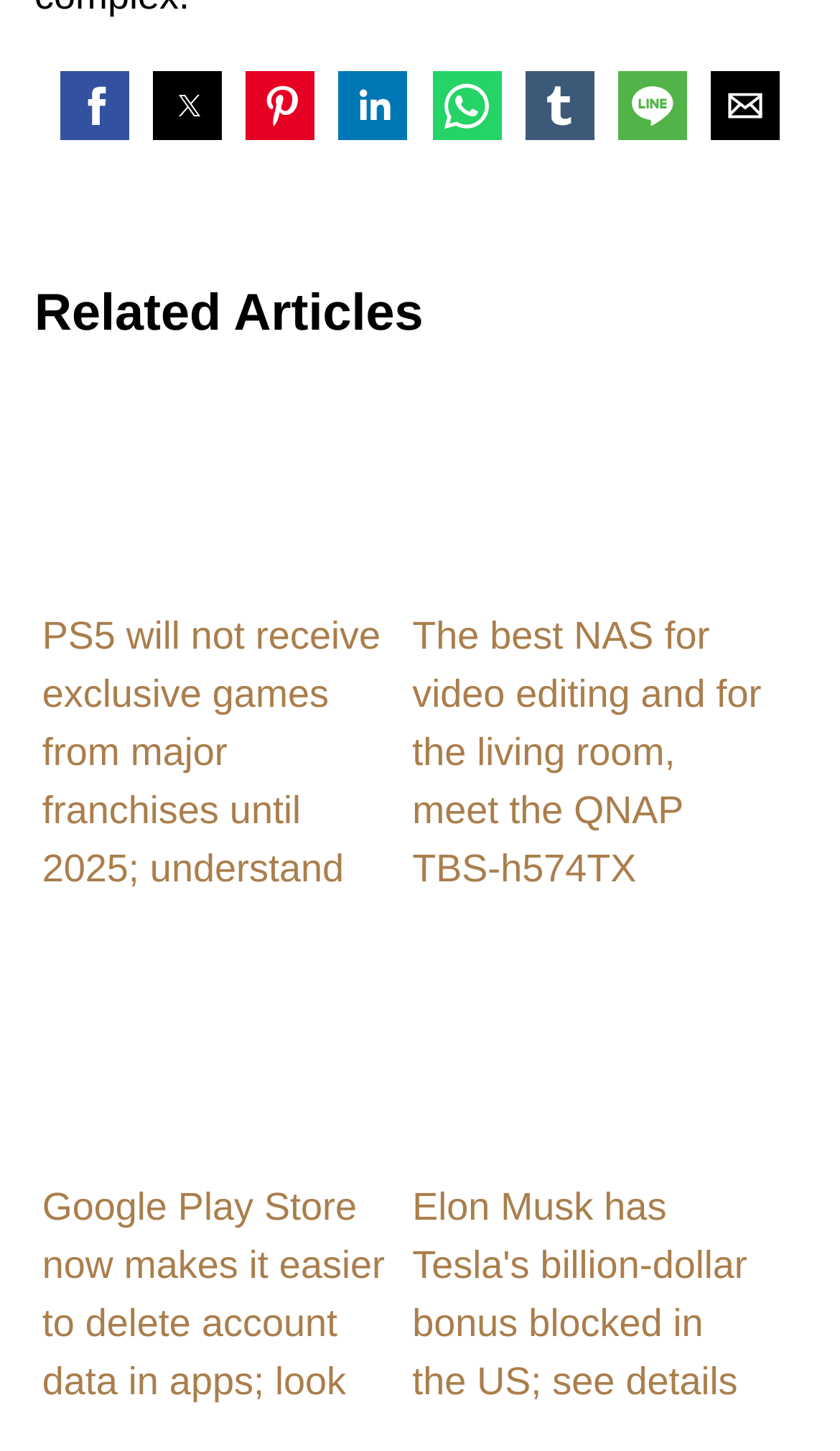What is the title of the first related article?
Use the information from the screenshot to give a comprehensive response to the question.

I looked at the list of related articles and found the first one, which is a link with the title 'PS5 will not receive exclusive games from major franchises until 2025; understand'.